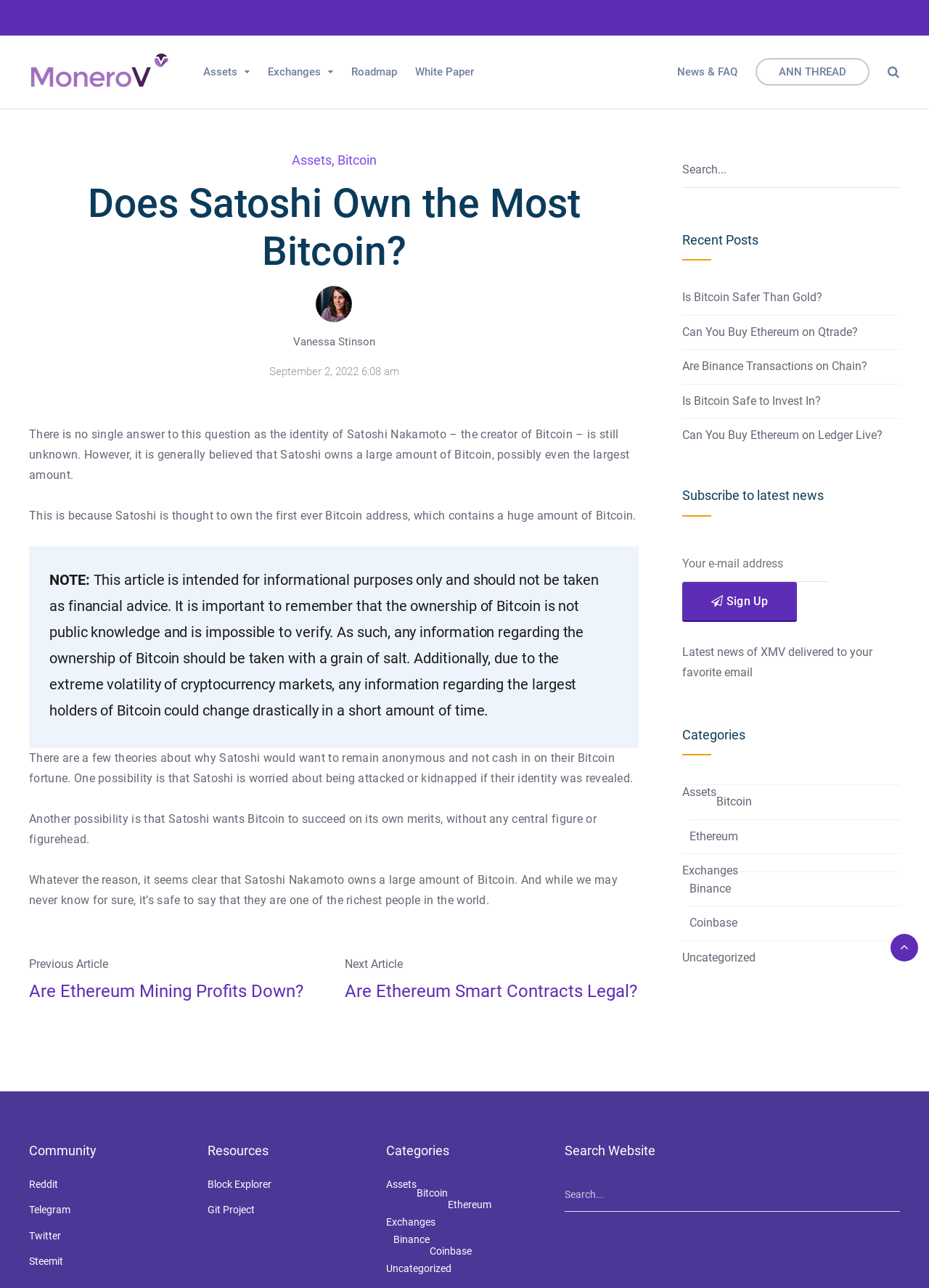Examine the screenshot and answer the question in as much detail as possible: What is the purpose of the search box?

The search box is located in the top right corner of the webpage, and it allows users to search for specific content within the website.